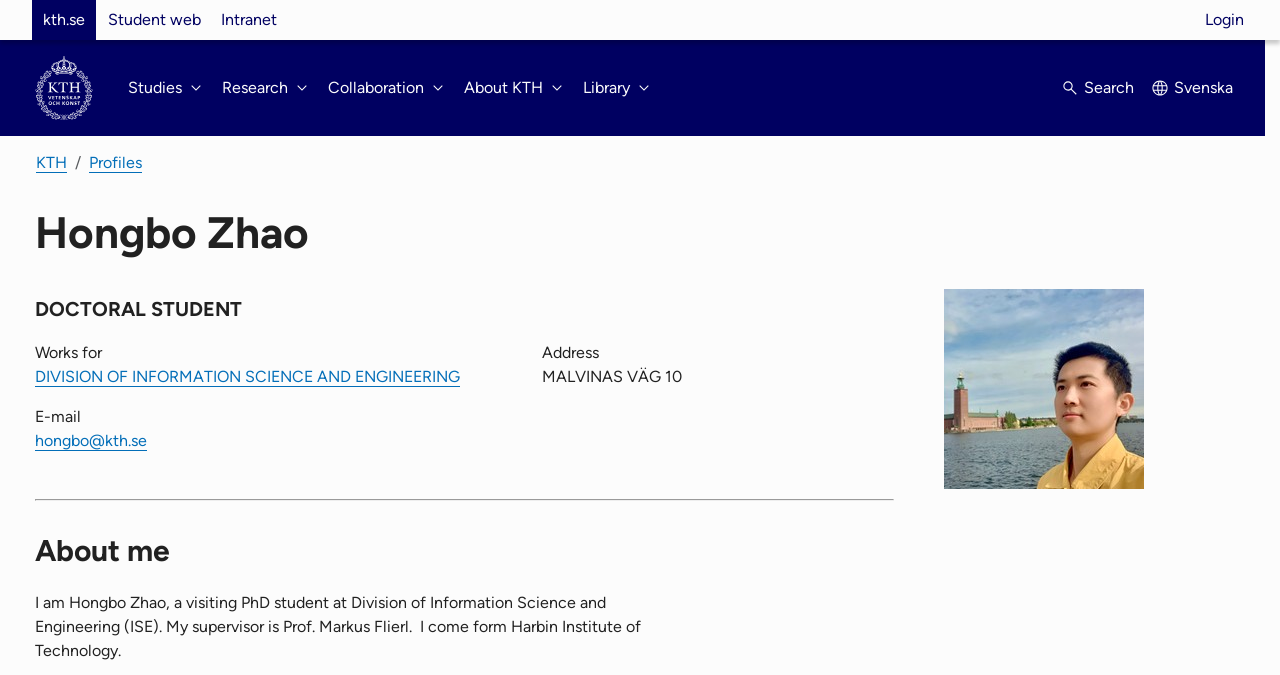What is the address of Hongbo Zhao?
Please analyze the image and answer the question with as much detail as possible.

I found the address by looking at the section that lists Hongbo Zhao's details, where it says 'Address' followed by the address 'MALVINAS VÄG 10'.